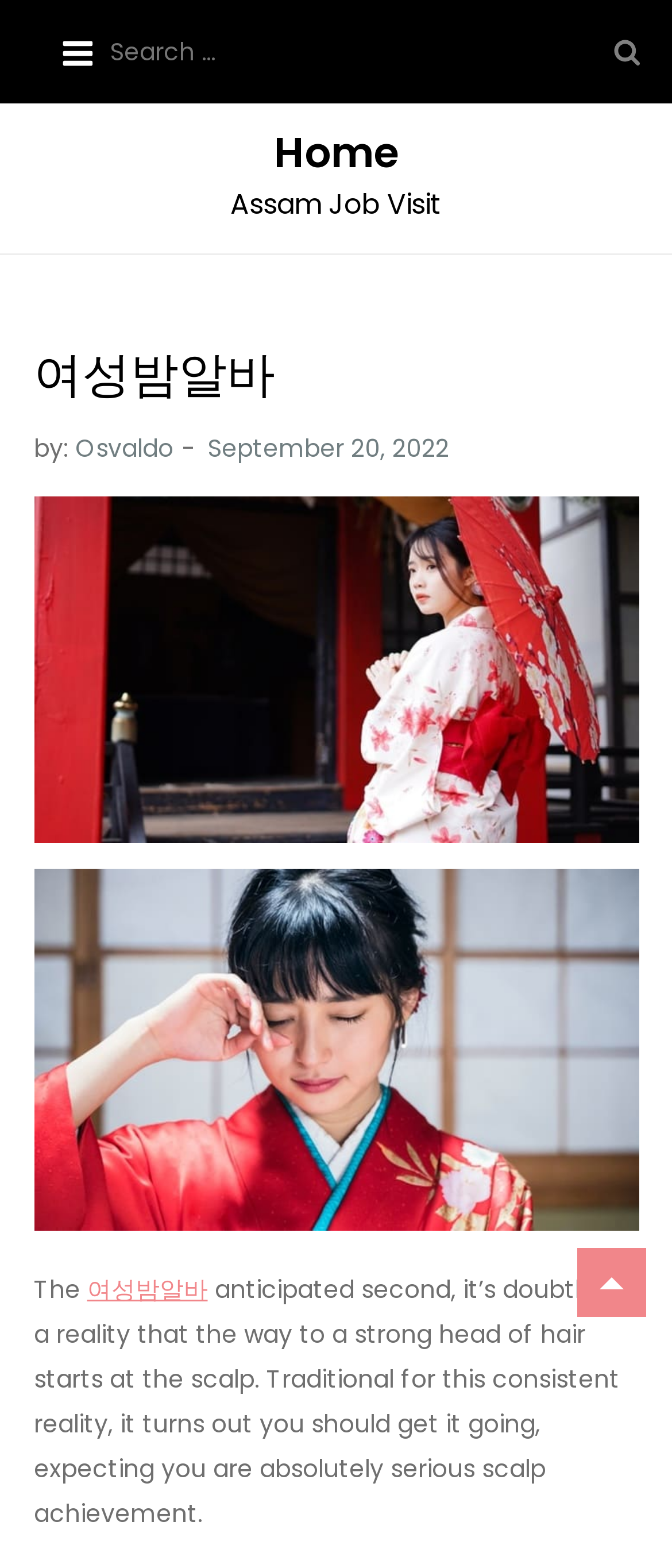Determine the bounding box coordinates for the area you should click to complete the following instruction: "Read the article by Osvaldo".

[0.112, 0.275, 0.258, 0.297]